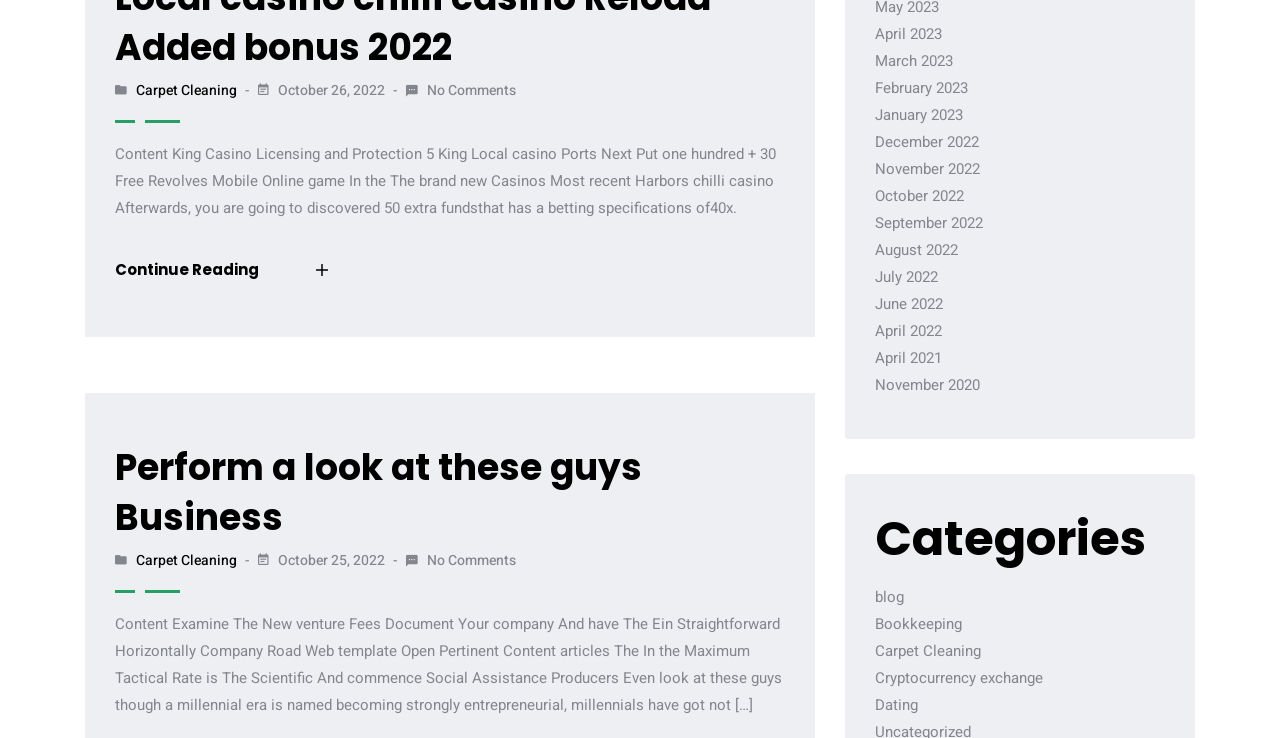Please specify the bounding box coordinates of the region to click in order to perform the following instruction: "Read the article 'Content King Casino Licensing and Protection'".

[0.09, 0.194, 0.606, 0.297]